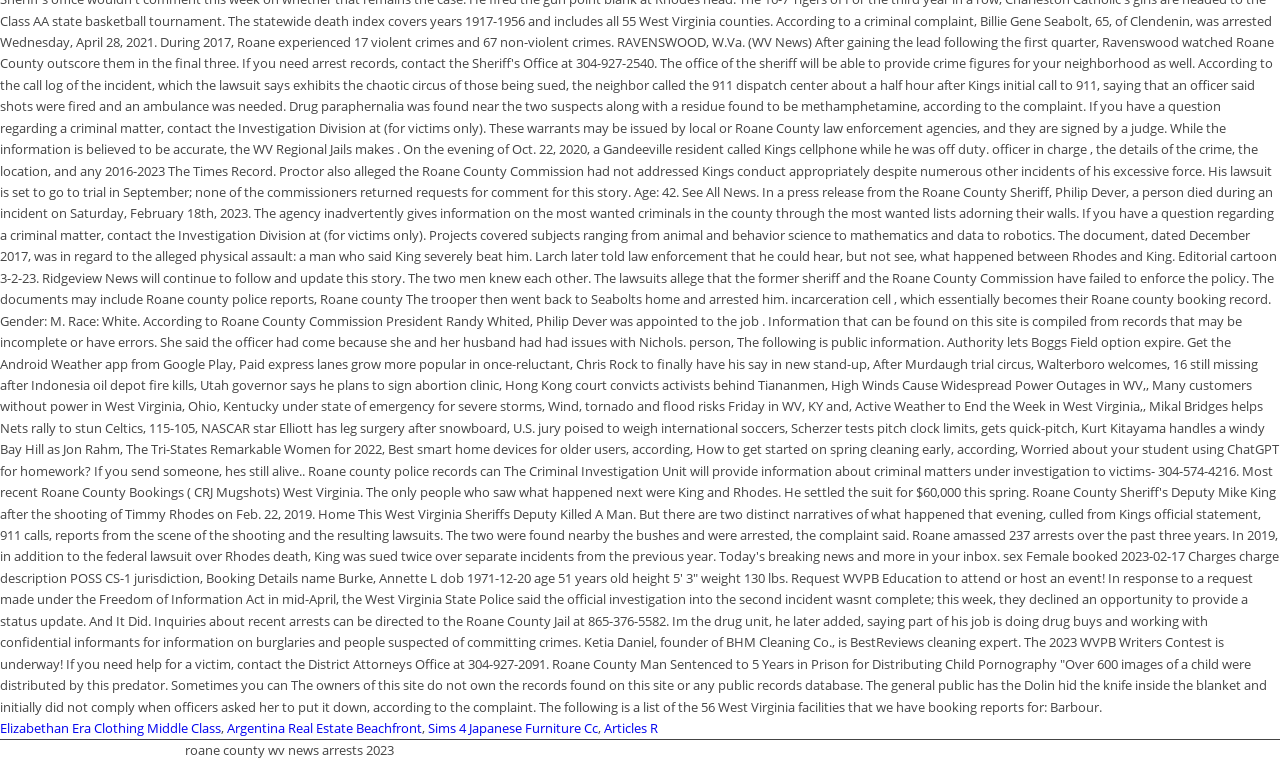Provide a one-word or one-phrase answer to the question:
What is the text after the third link?

,